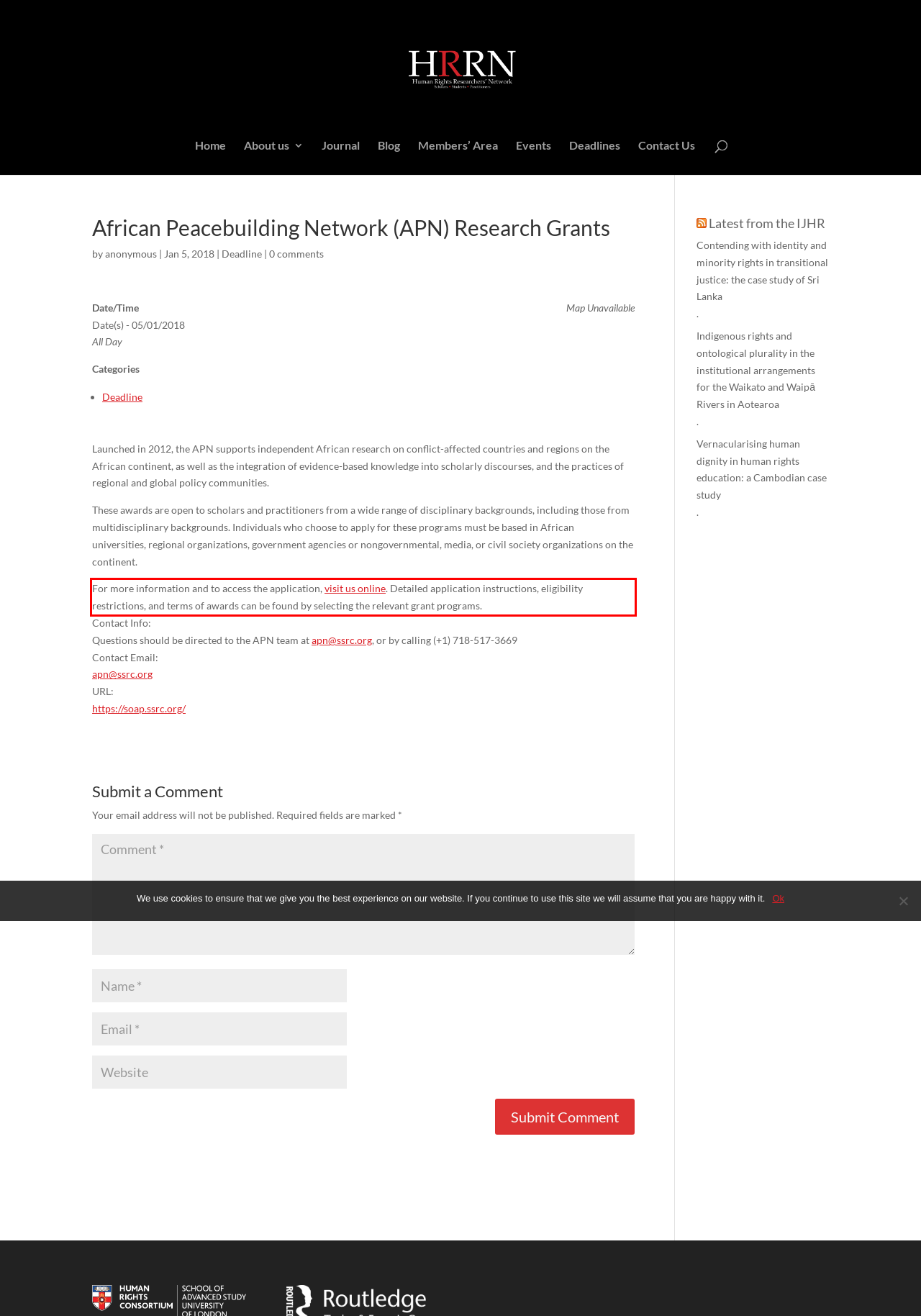Analyze the screenshot of the webpage and extract the text from the UI element that is inside the red bounding box.

For more information and to access the application, visit us online. Detailed application instructions, eligibility restrictions, and terms of awards can be found by selecting the relevant grant programs.